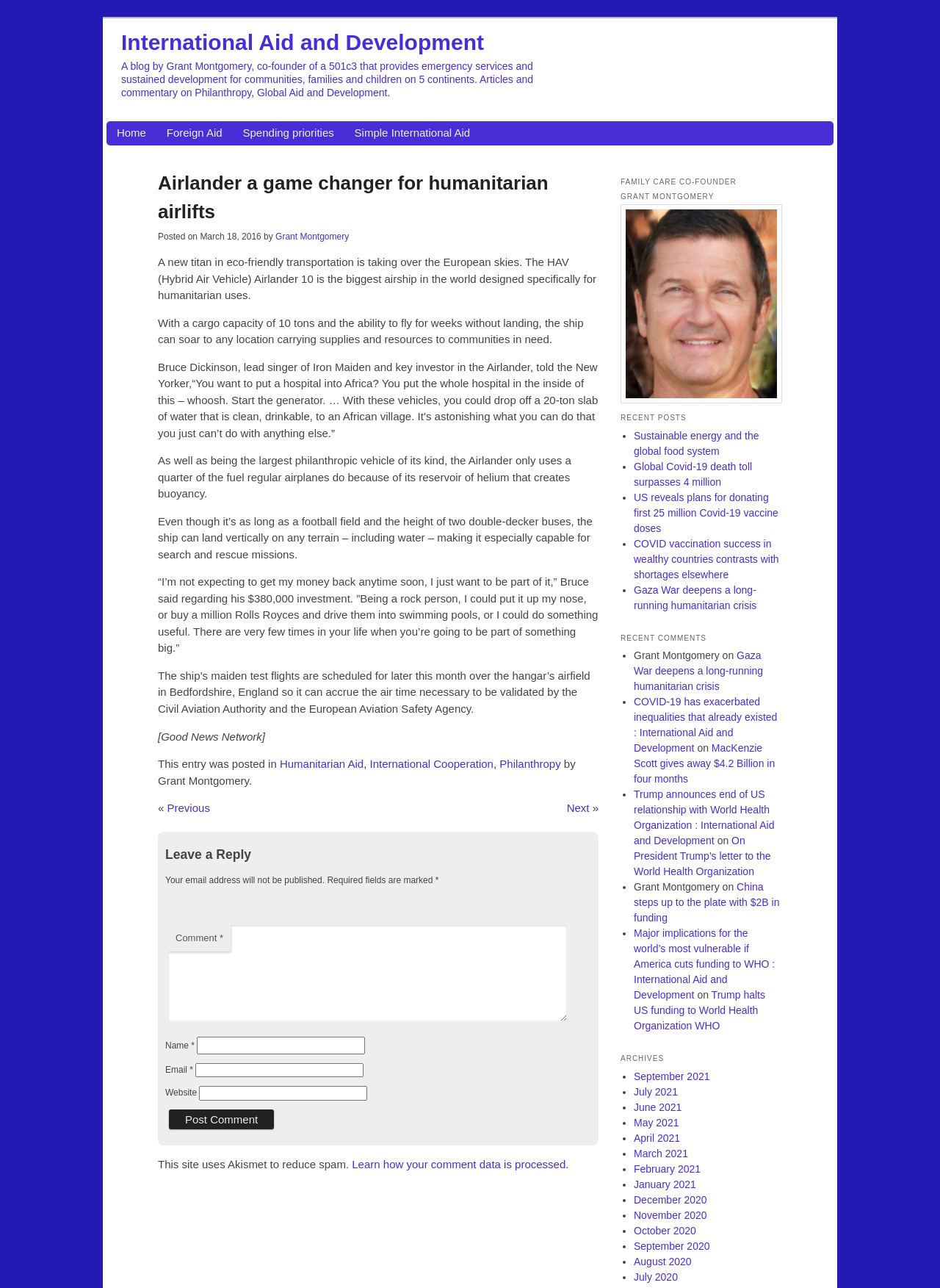Given the description "October 2020", provide the bounding box coordinates of the corresponding UI element.

[0.674, 0.951, 0.741, 0.96]